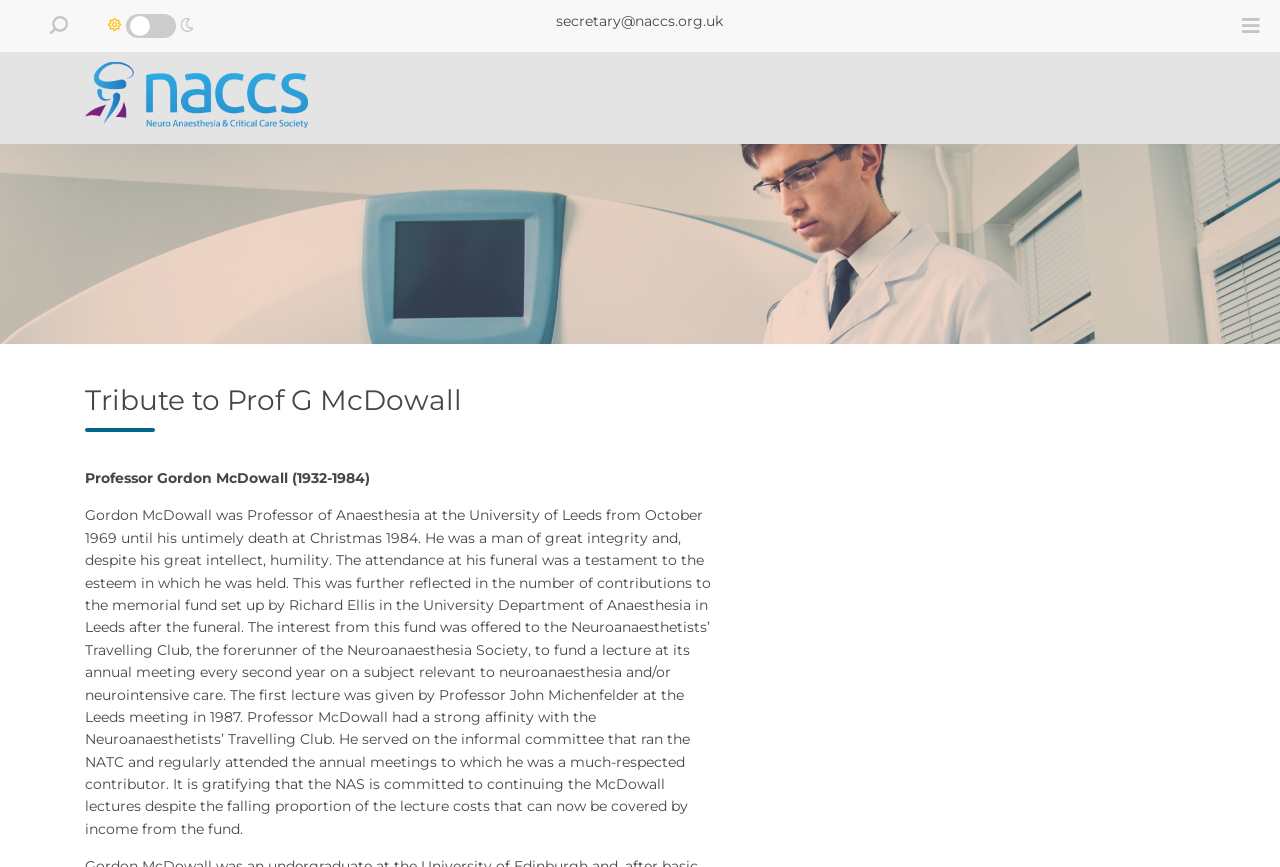Construct a thorough caption encompassing all aspects of the webpage.

The webpage is a tribute to Professor G McDowall, with a title "NACCS | Tribute to Prof G McDowall" at the top. On the top-left corner, there is a small image accompanied by a link. Below this, there is a link with the email address "secretary@naccs.org.uk". On the top-right corner, there is another link with a font awesome icon.

The main content of the webpage is divided into two sections. The first section is a large image that spans the entire width of the page, with a caption "First slide". Below this image, there is a heading "Tribute to Prof G McDowall" followed by a paragraph of text that describes Professor Gordon McDowall's life and achievements. The text is divided into two parts, with the first part describing his career and personality, and the second part discussing his connection to the Neuroanaesthetists’ Travelling Club and the establishment of the McDowall lectures.

On the left side of the page, there is a smaller image accompanied by a link, which appears to be a thumbnail or a navigation element.